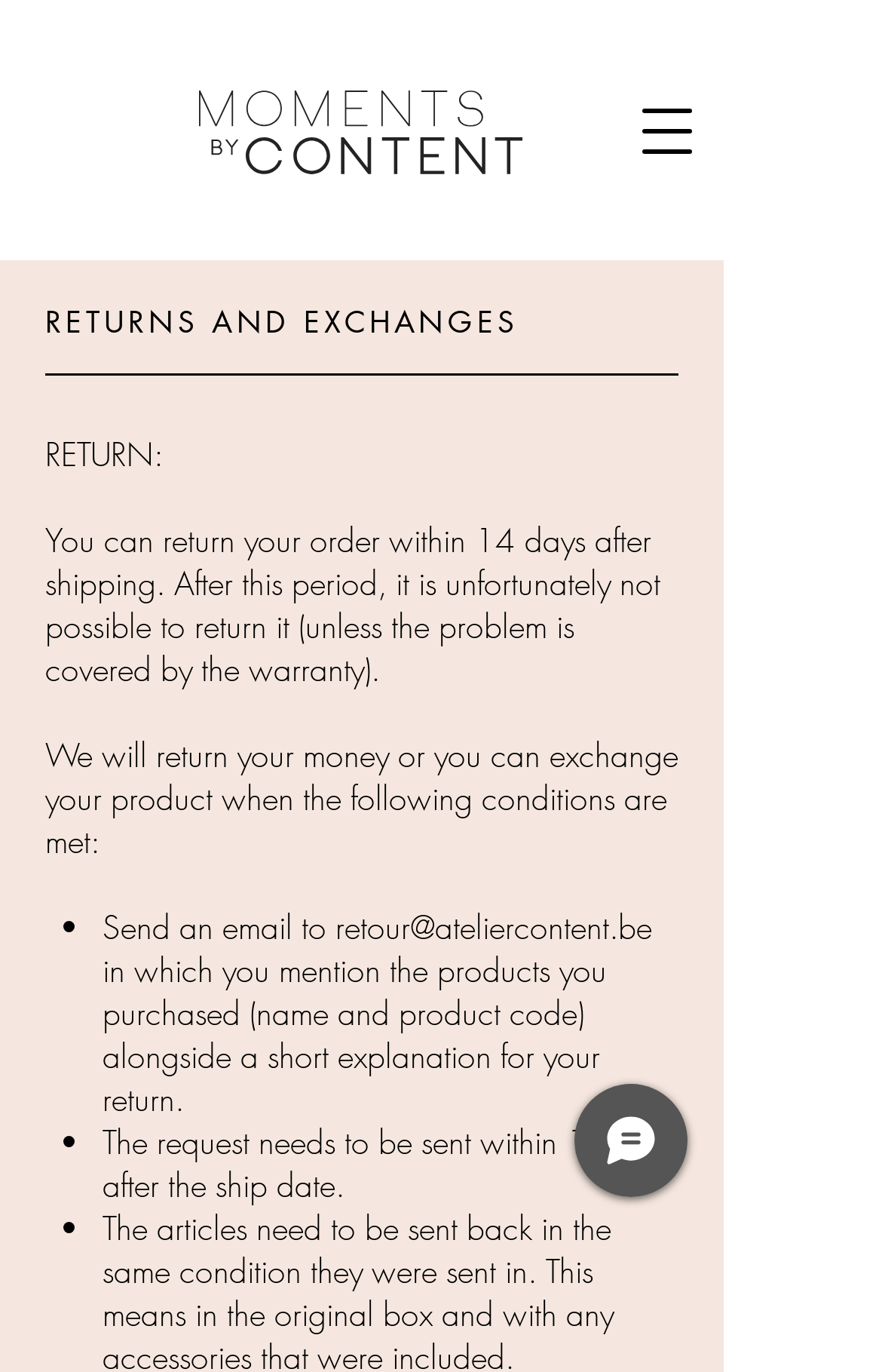Please give a short response to the question using one word or a phrase:
What is the return policy?

14 days after shipping